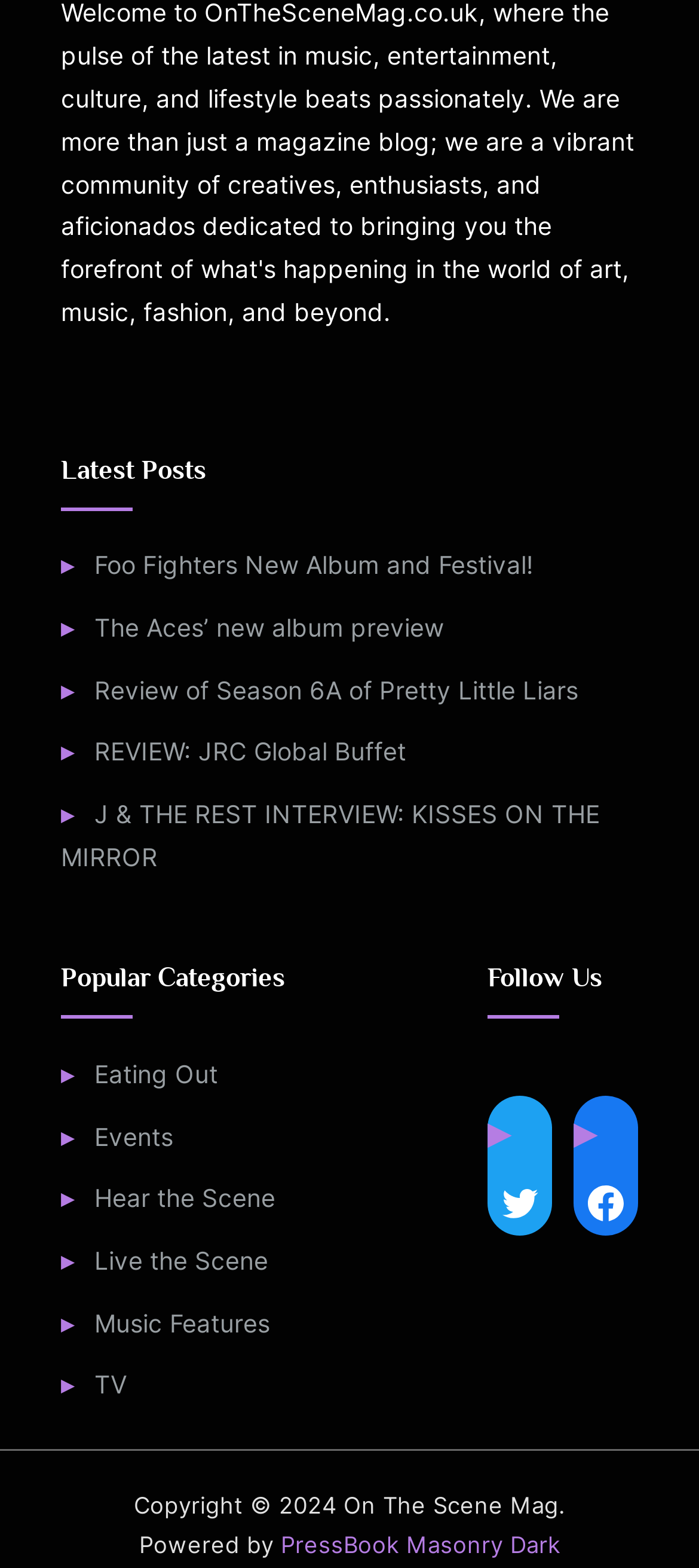Given the description "Hear the Scene", provide the bounding box coordinates of the corresponding UI element.

[0.135, 0.755, 0.394, 0.773]